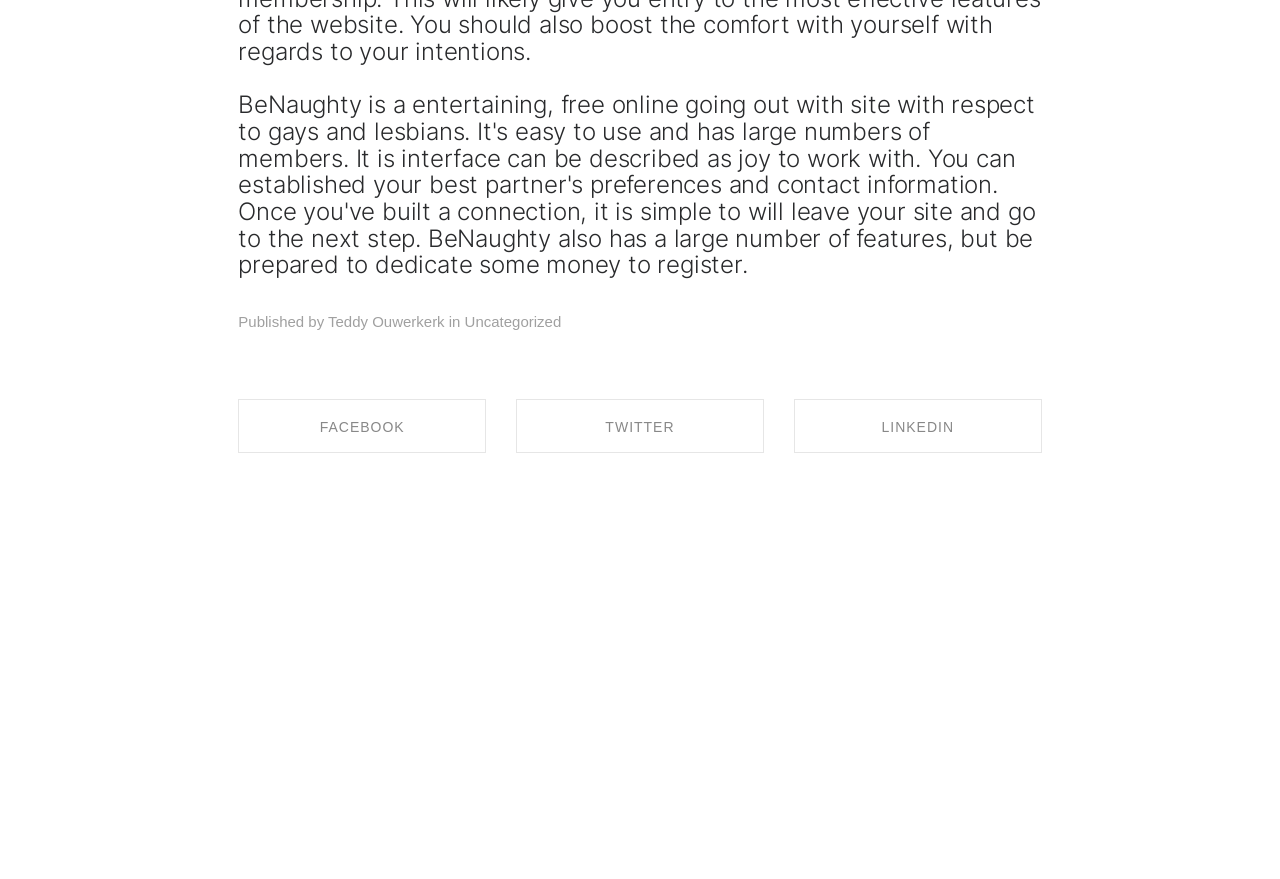Who is the publisher of the article?
Utilize the information in the image to give a detailed answer to the question.

The publisher's name is mentioned in the static text 'Published by Teddy Ouwerkerk in' at the top of the webpage.